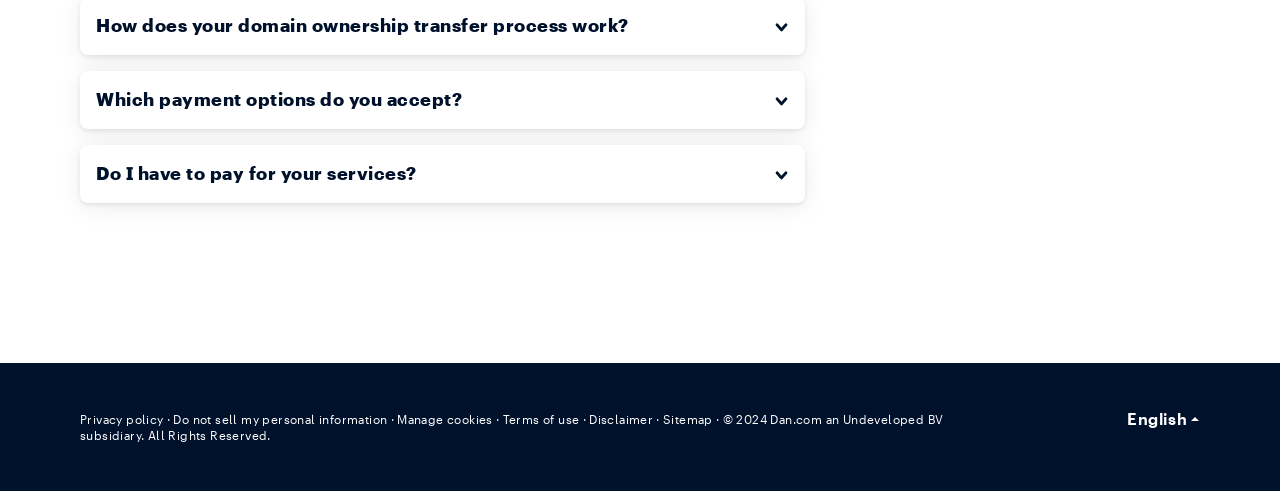Using the provided element description: "Terms of use", determine the bounding box coordinates of the corresponding UI element in the screenshot.

[0.393, 0.839, 0.453, 0.867]